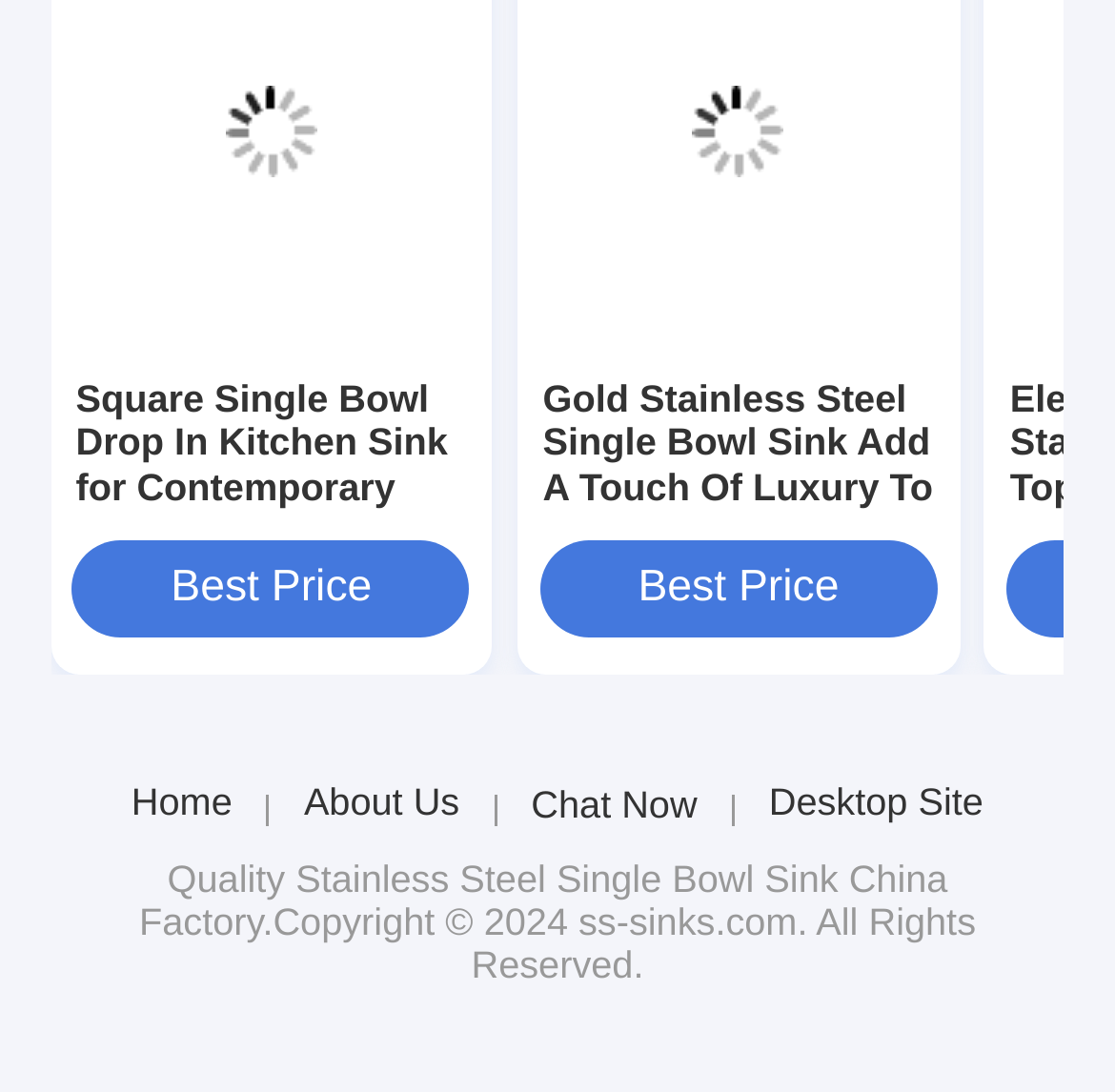Please determine the bounding box coordinates of the element to click in order to execute the following instruction: "Go to Home page". The coordinates should be four float numbers between 0 and 1, specified as [left, top, right, bottom].

[0.118, 0.715, 0.208, 0.756]